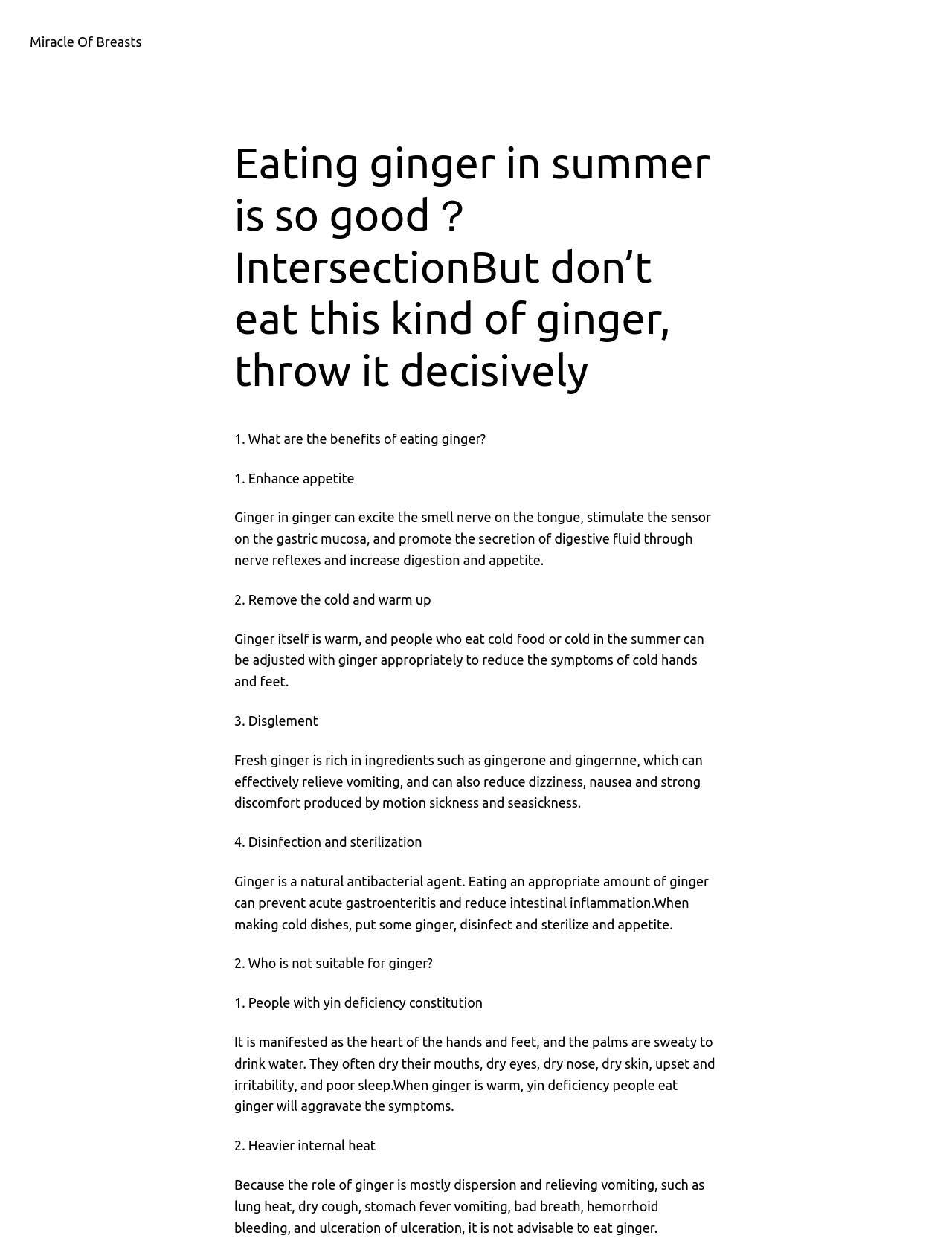Provide a one-word or one-phrase answer to the question:
What is the natural property of ginger?

Warm